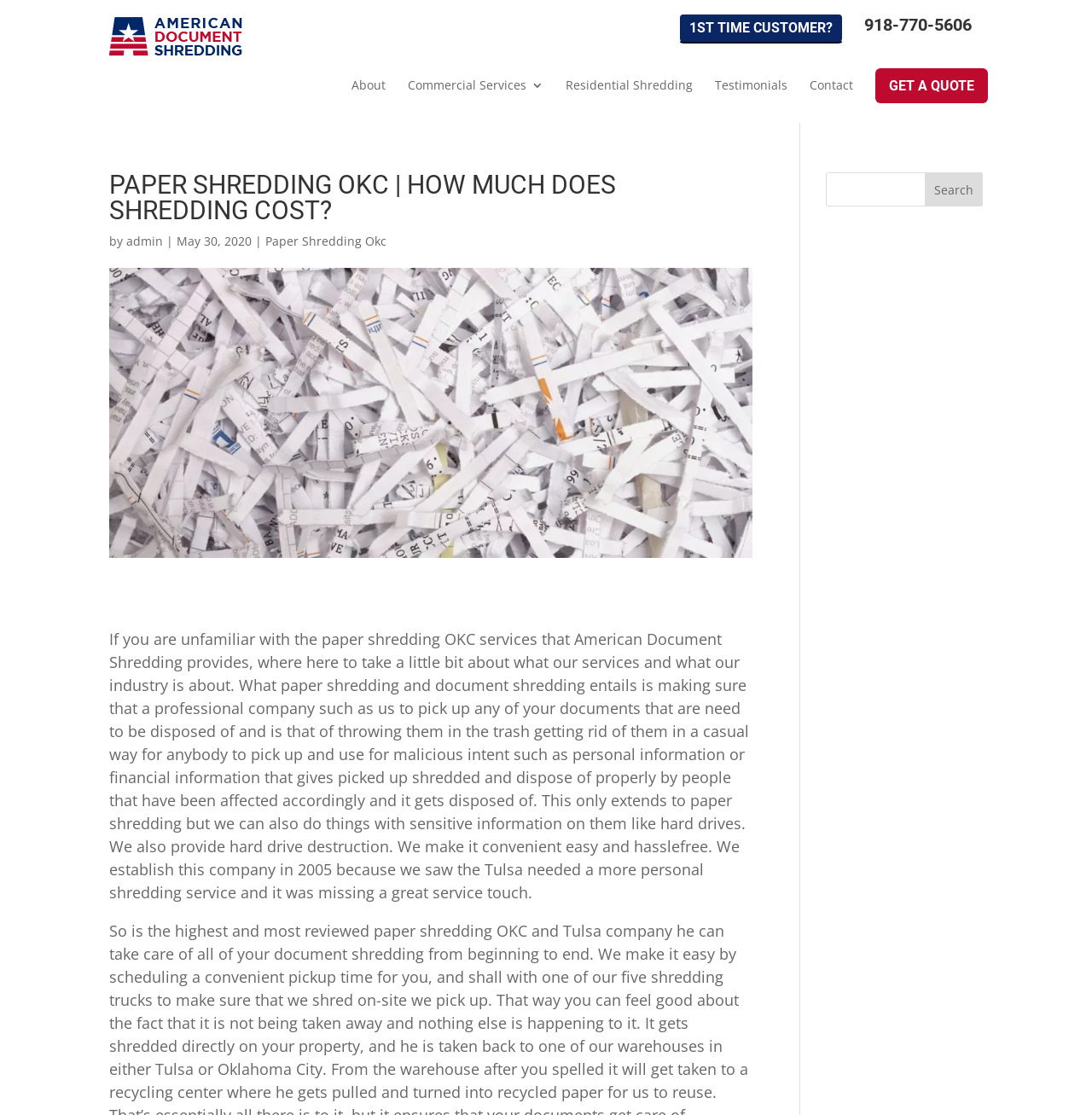Identify the bounding box coordinates of the section that should be clicked to achieve the task described: "Search for something".

[0.756, 0.139, 0.9, 0.169]